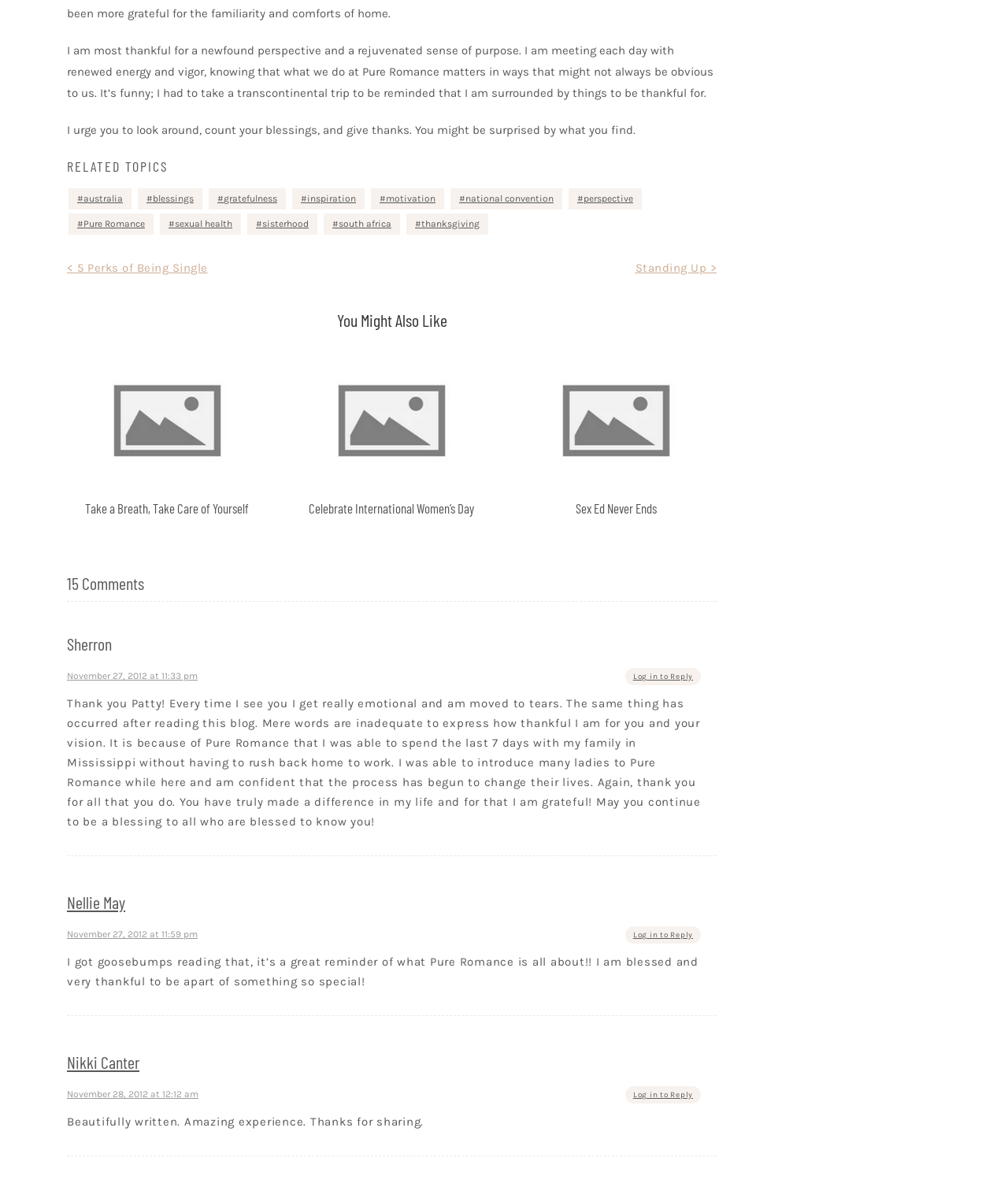Please analyze the image and give a detailed answer to the question:
What is the name of the company mentioned in the blog post?

The company mentioned in the blog post is Pure Romance, as indicated by the text 'It is because of Pure Romance that I was able to spend the last 7 days with my family in Mississippi without having to rush back home to work.' in one of the comments.